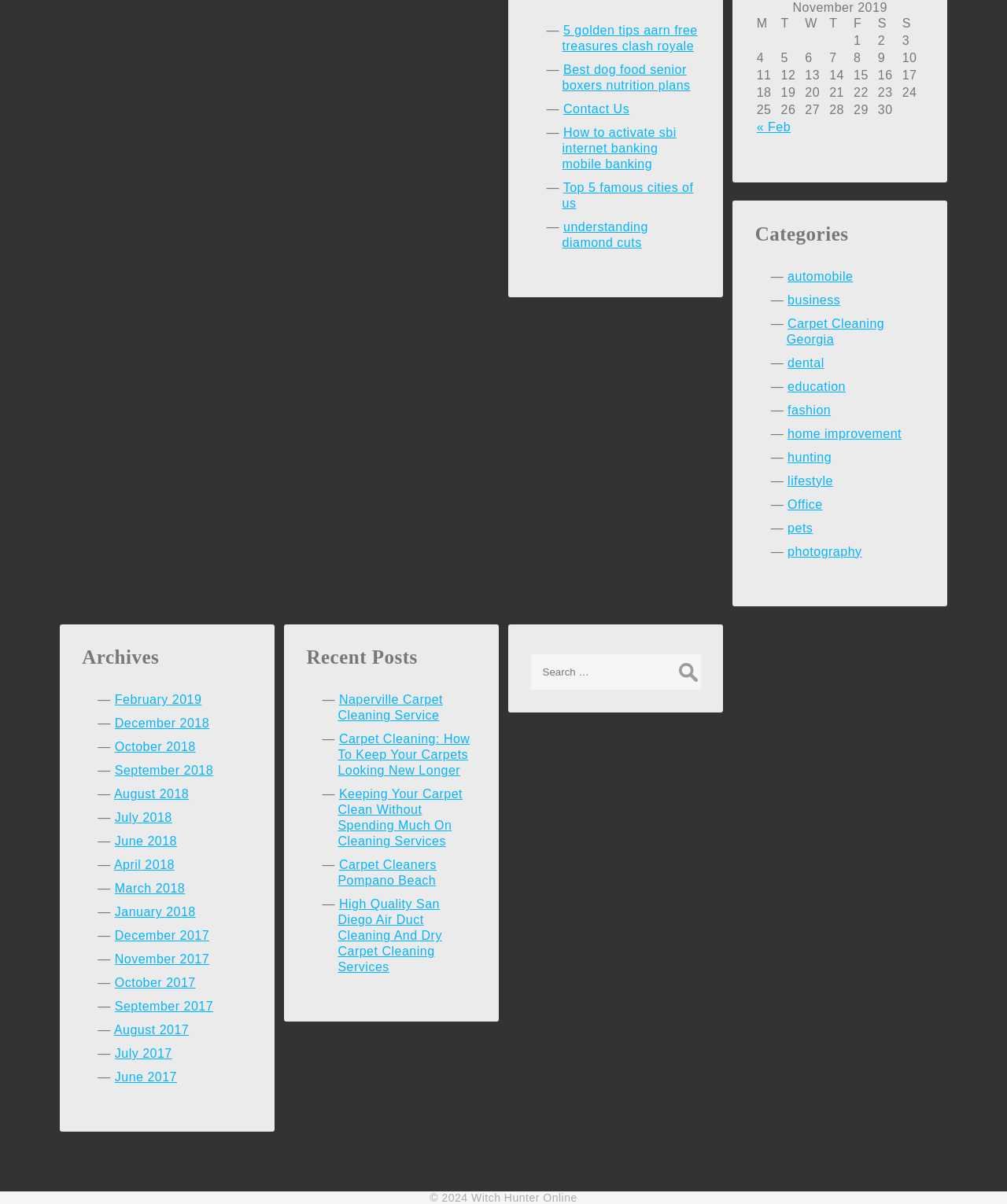Determine the bounding box coordinates of the clickable element to complete this instruction: "Go to 'Categories'". Provide the coordinates in the format of four float numbers between 0 and 1, [left, top, right, bottom].

[0.75, 0.185, 0.918, 0.204]